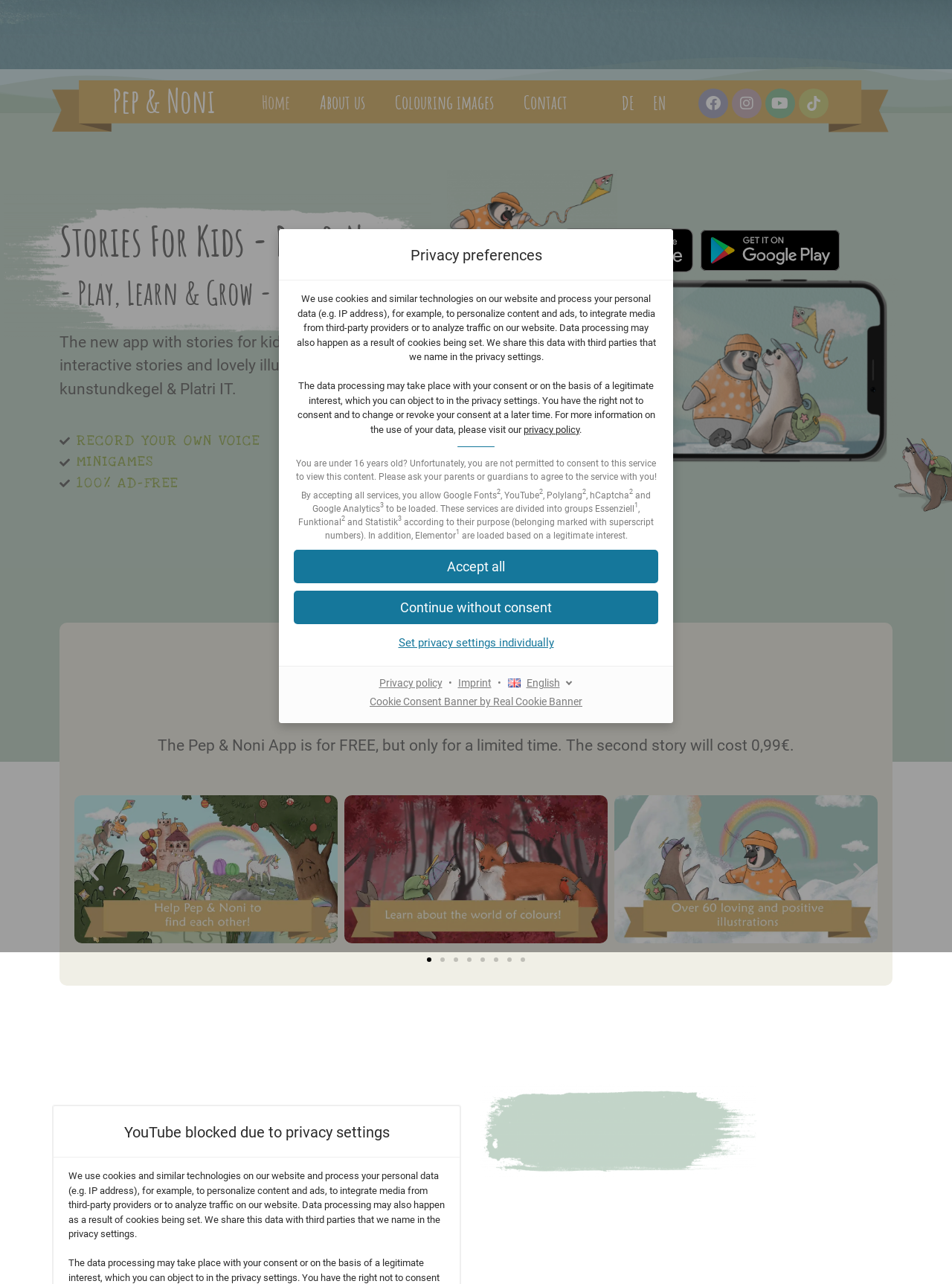Can you find the bounding box coordinates for the element to click on to achieve the instruction: "View imprint"?

[0.477, 0.527, 0.52, 0.537]